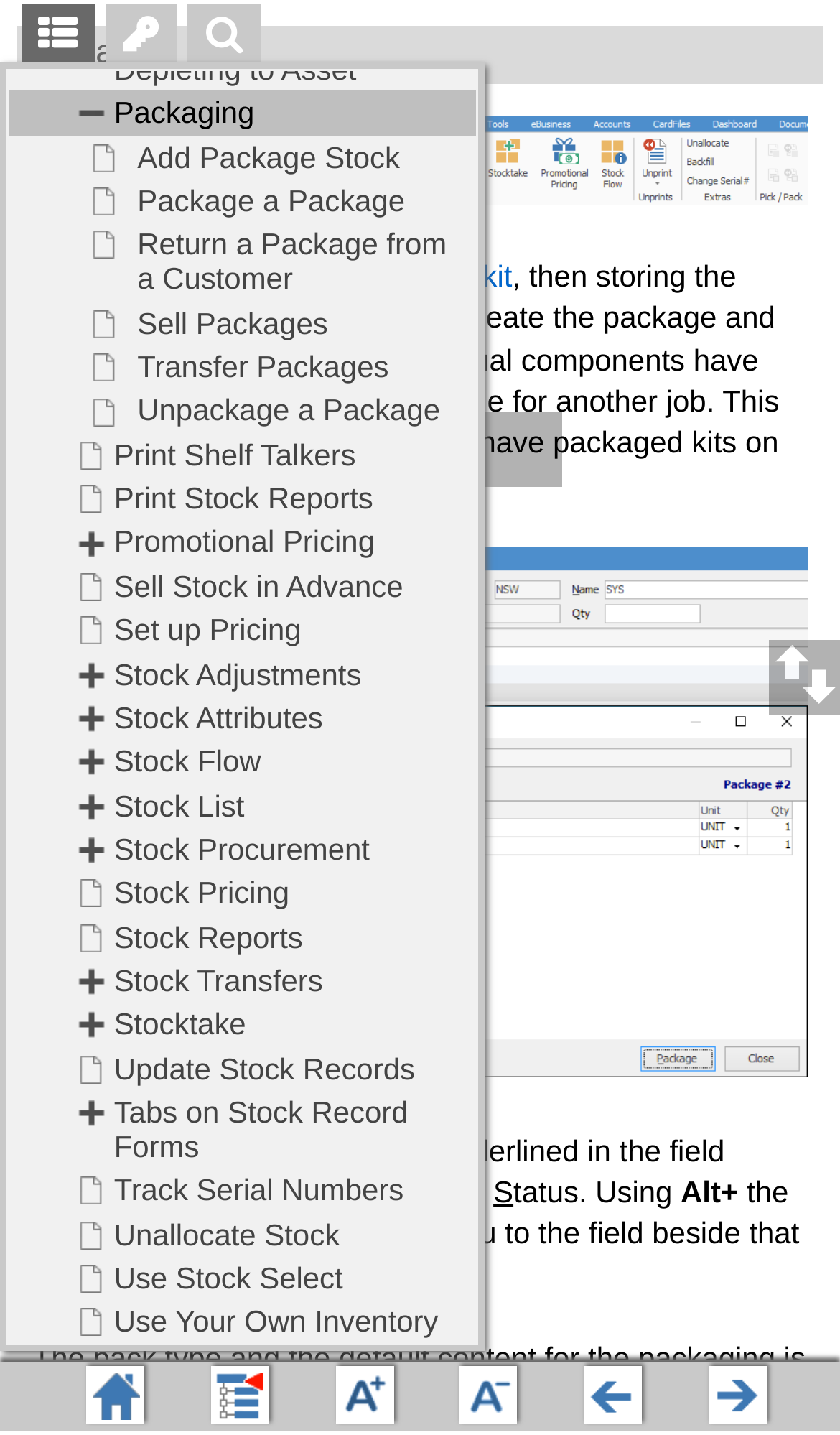Based on the visual content of the image, answer the question thoroughly: What is packaging in effect?

According to the webpage, packaging is, in effect, creating a kit, which means storing the created kit as stock, and Jim2 understands that the individual components have now been locked away, unavailable for another job.